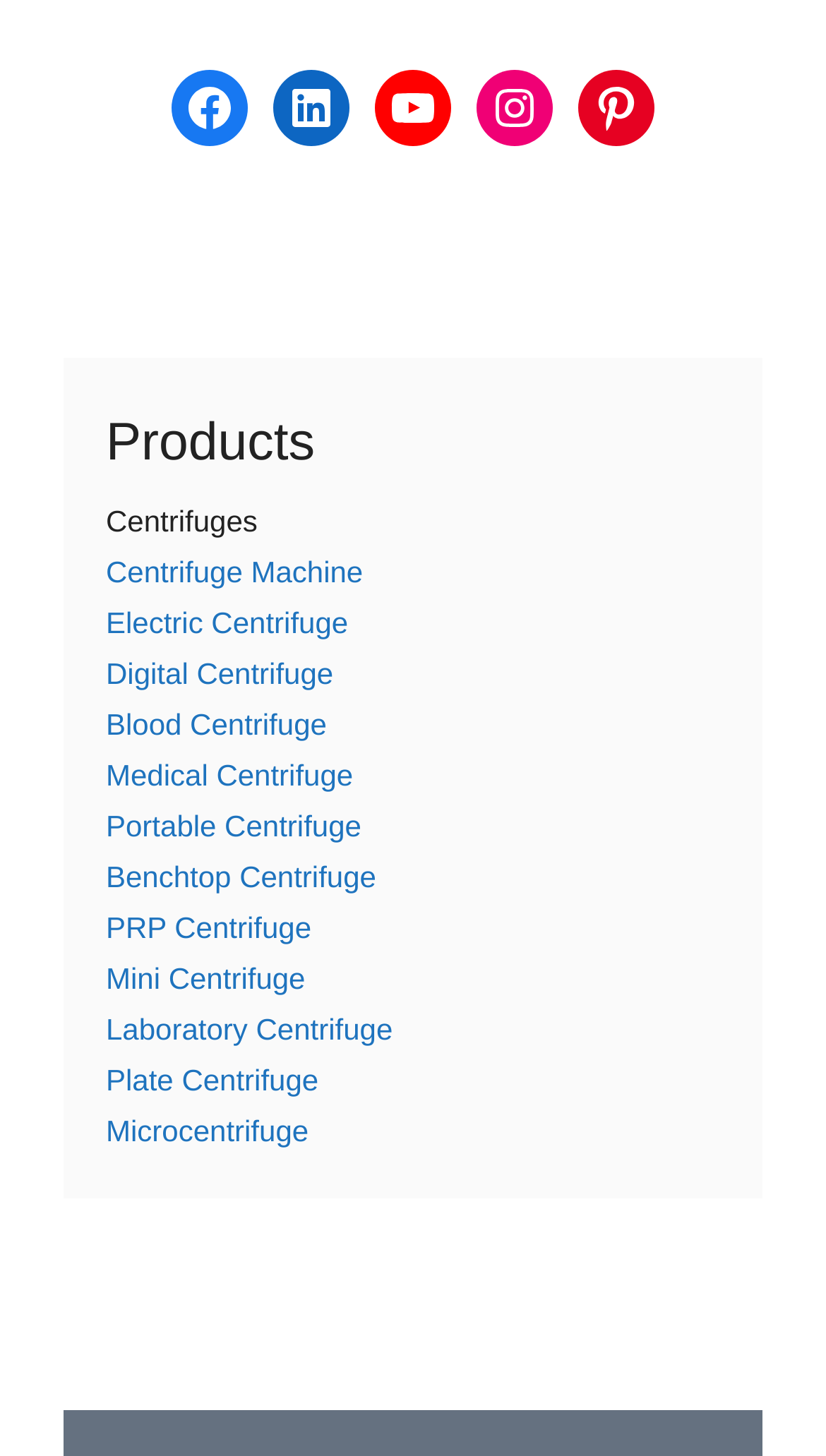Can you provide the bounding box coordinates for the element that should be clicked to implement the instruction: "Visit Facebook"?

[0.208, 0.048, 0.3, 0.101]